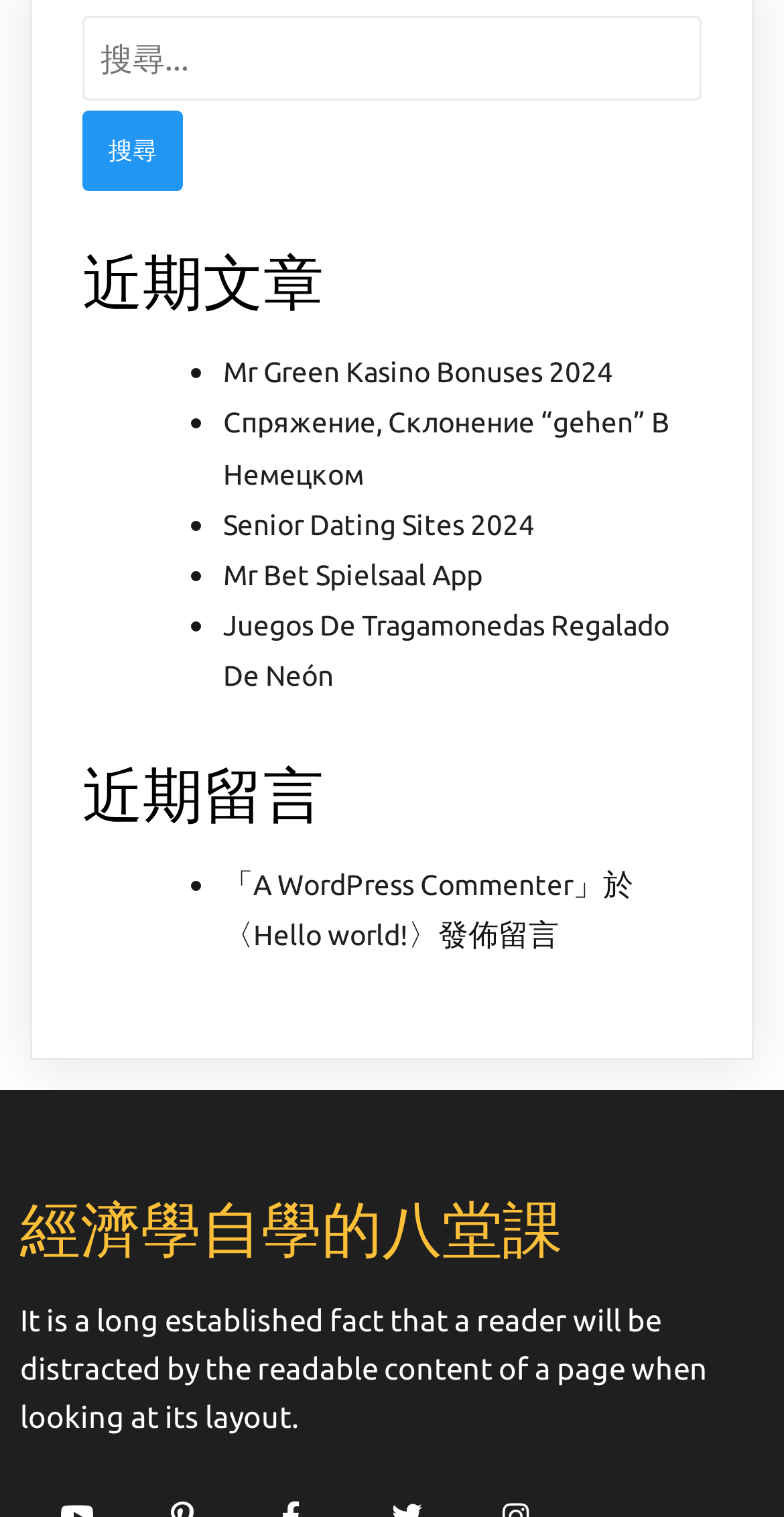Please specify the bounding box coordinates of the area that should be clicked to accomplish the following instruction: "click on 'Mr Green Kasino Bonuses 2024'". The coordinates should consist of four float numbers between 0 and 1, i.e., [left, top, right, bottom].

[0.285, 0.235, 0.782, 0.256]